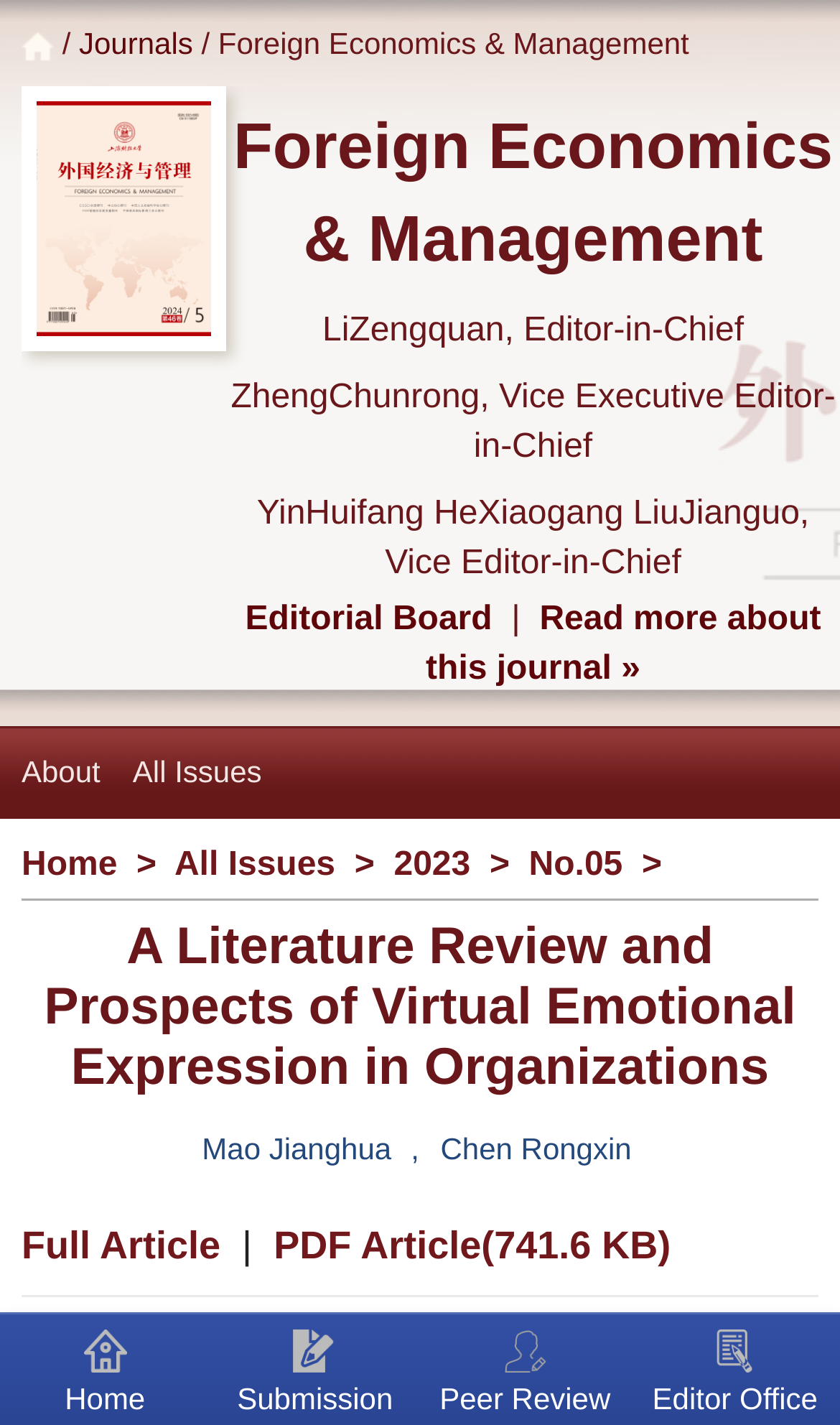Provide the bounding box for the UI element matching this description: "PDF Article(741.6 KB)".

[0.326, 0.858, 0.799, 0.888]